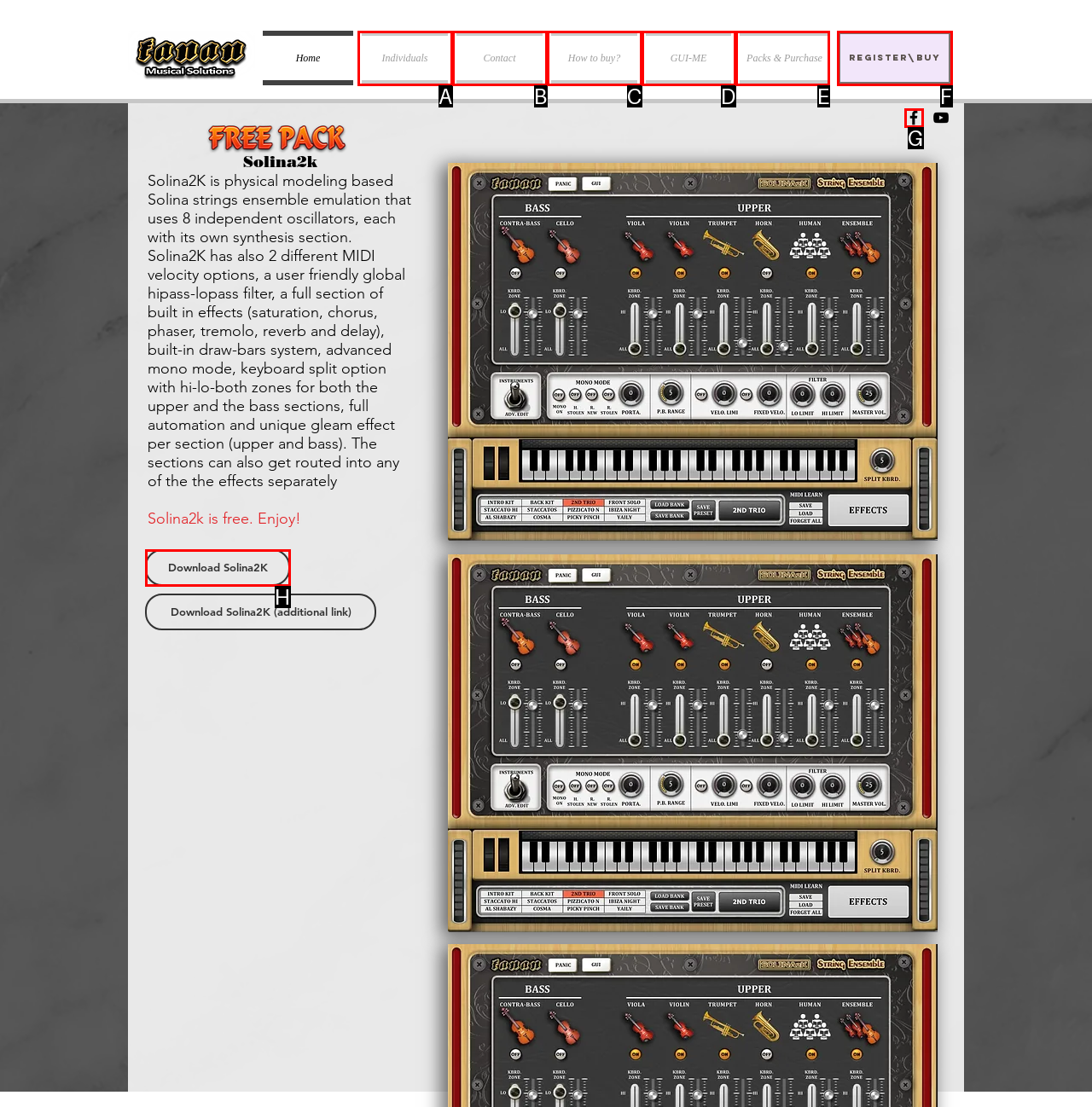Identify the option that corresponds to: Download Solina2K
Respond with the corresponding letter from the choices provided.

H